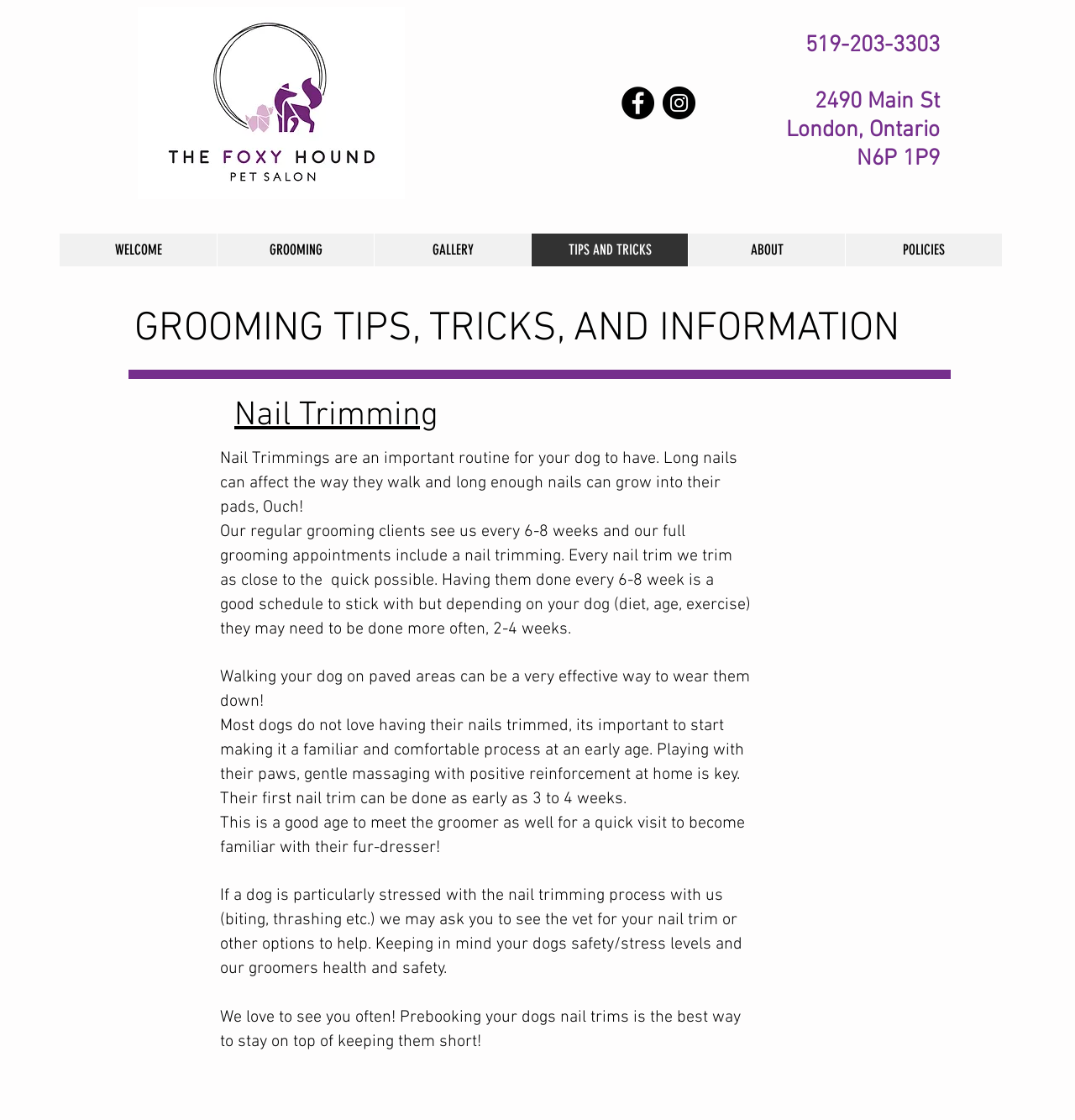Please give a short response to the question using one word or a phrase:
What is the address of The Foxy Hound?

2490 Main St, London, Ontario, N6P 1P9